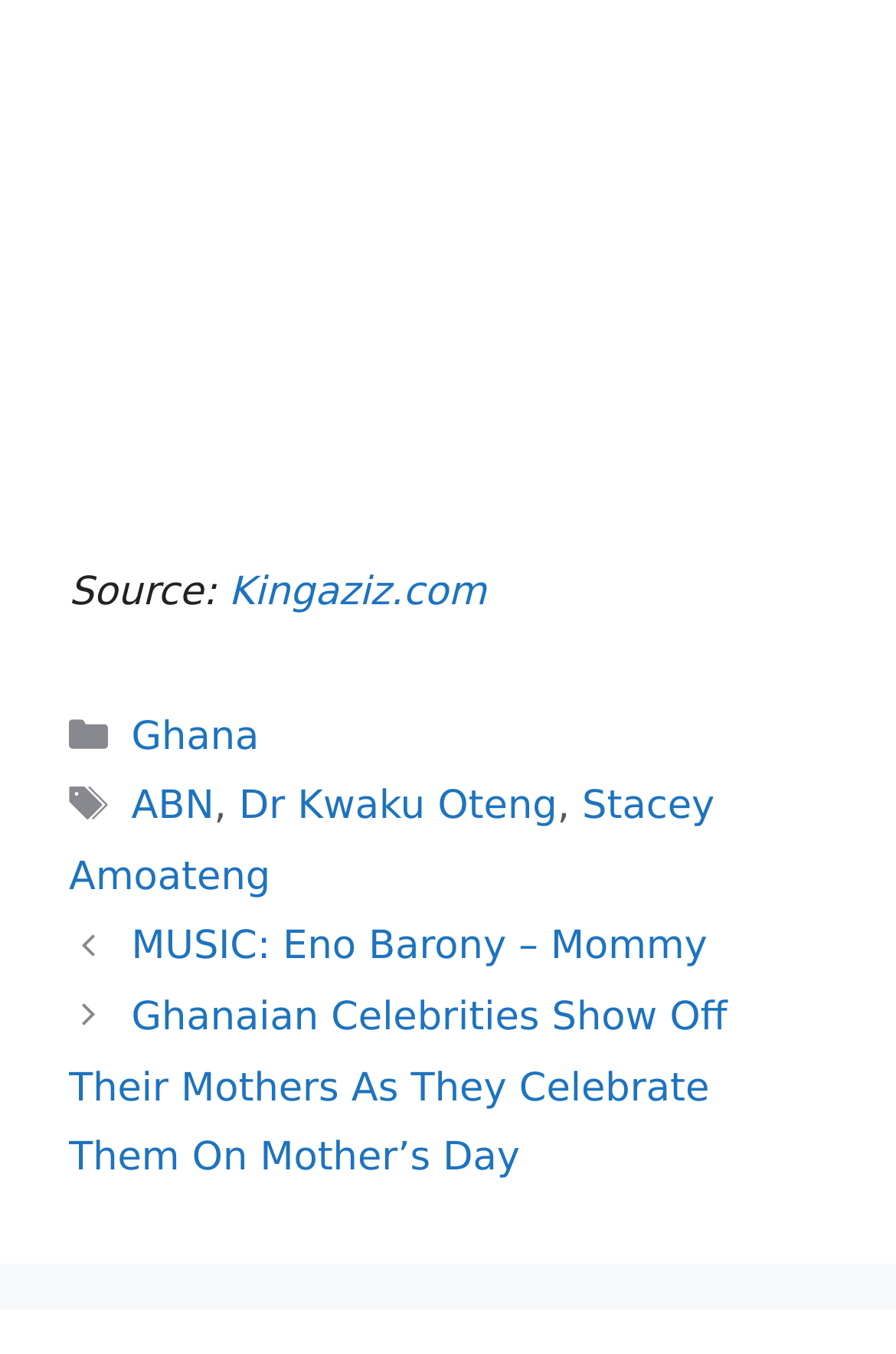What is the source of the content?
From the image, respond using a single word or phrase.

Kingaziz.com